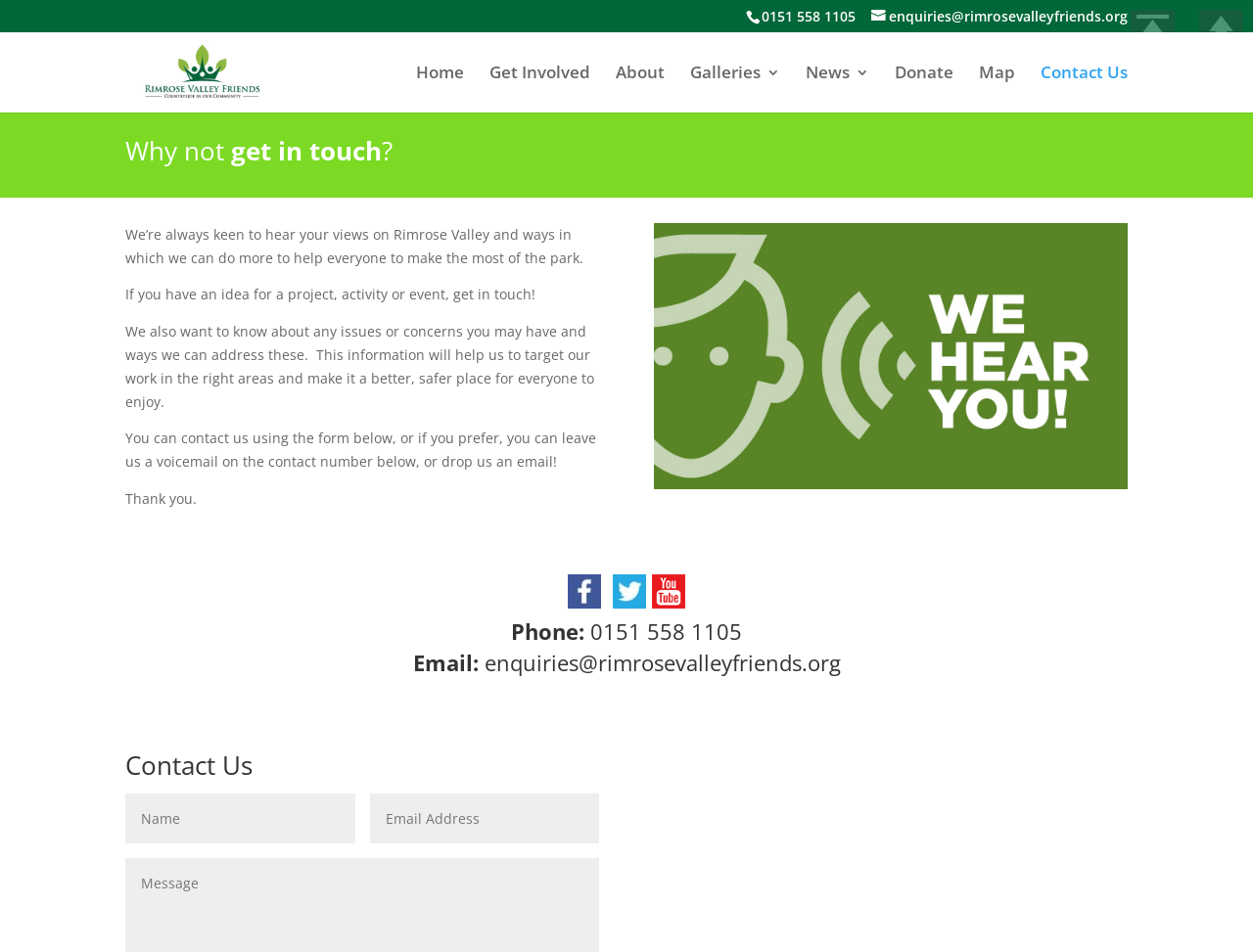Locate the bounding box coordinates of the area to click to fulfill this instruction: "Send an email to enquiries@rimrosevalleyfriends.org". The bounding box should be presented as four float numbers between 0 and 1, in the order [left, top, right, bottom].

[0.695, 0.009, 0.9, 0.027]